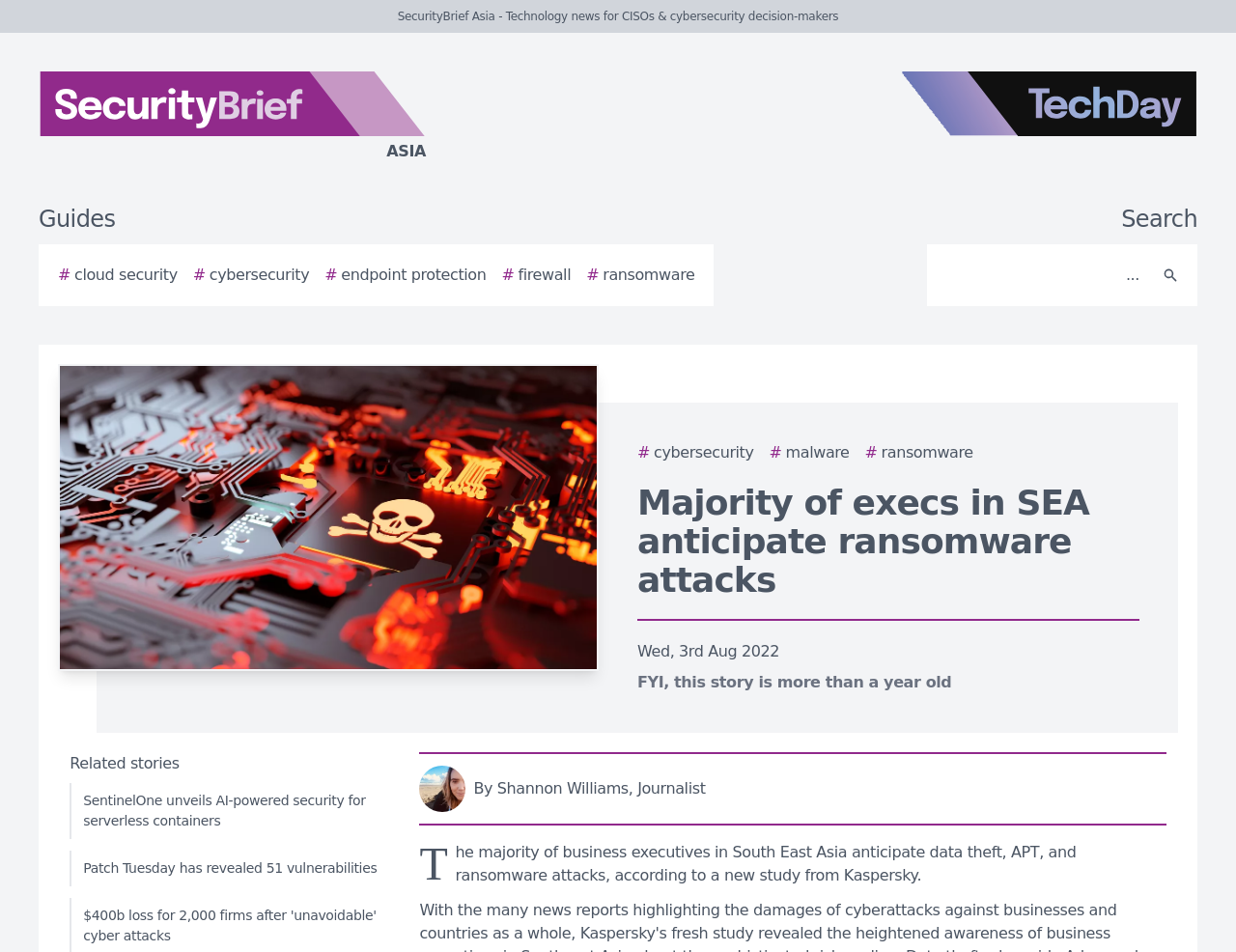Highlight the bounding box coordinates of the element that should be clicked to carry out the following instruction: "Read the article about ransomware attacks". The coordinates must be given as four float numbers ranging from 0 to 1, i.e., [left, top, right, bottom].

[0.516, 0.508, 0.922, 0.63]